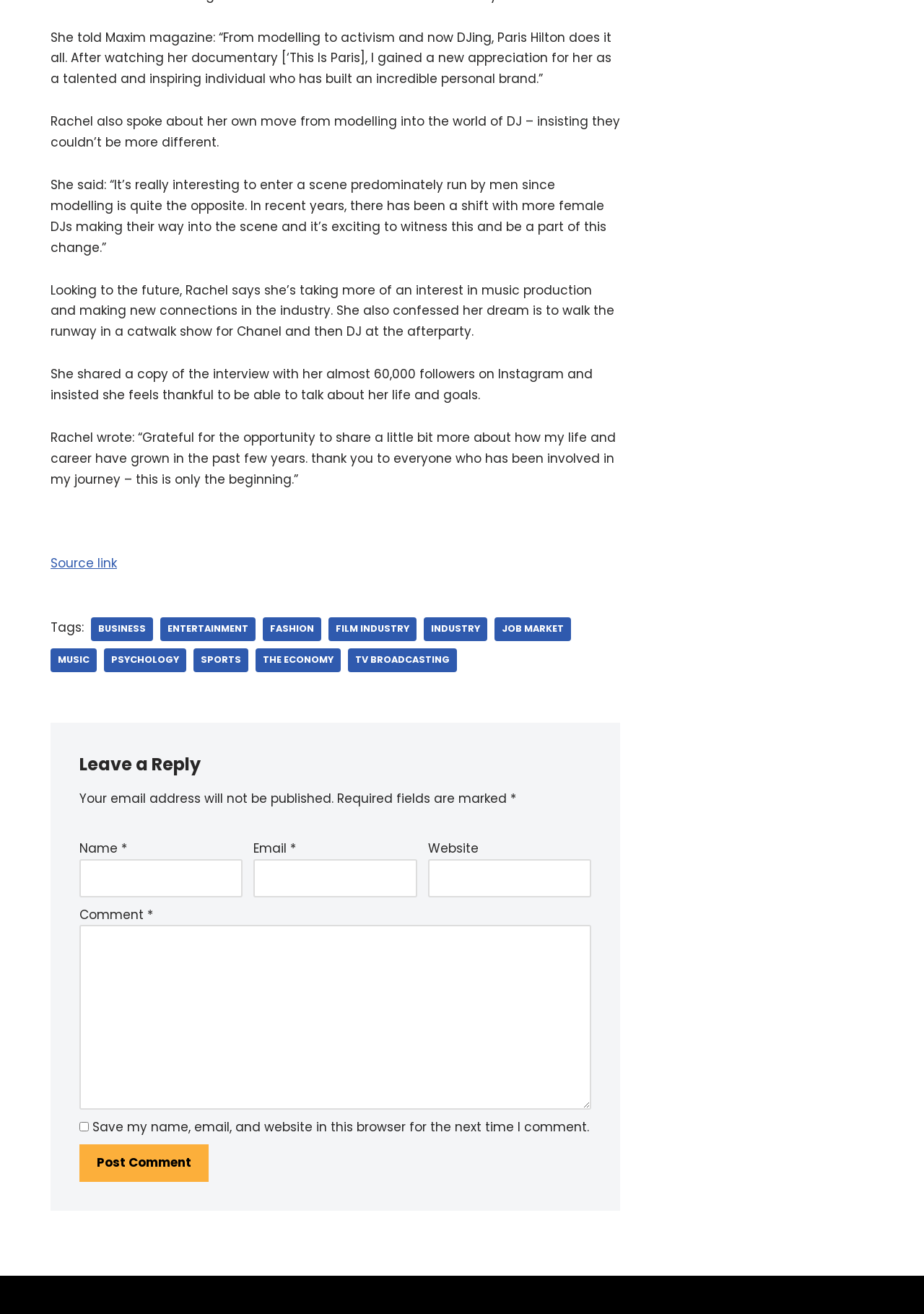Carefully observe the image and respond to the question with a detailed answer:
What is the purpose of the textbox at the bottom of the page?

The textbox at the bottom of the page is labeled 'Comment' and is required. It is accompanied by fields for name and email, and a checkbox to save the user's information for future comments. The purpose of this textbox is to allow users to leave a comment on the article.